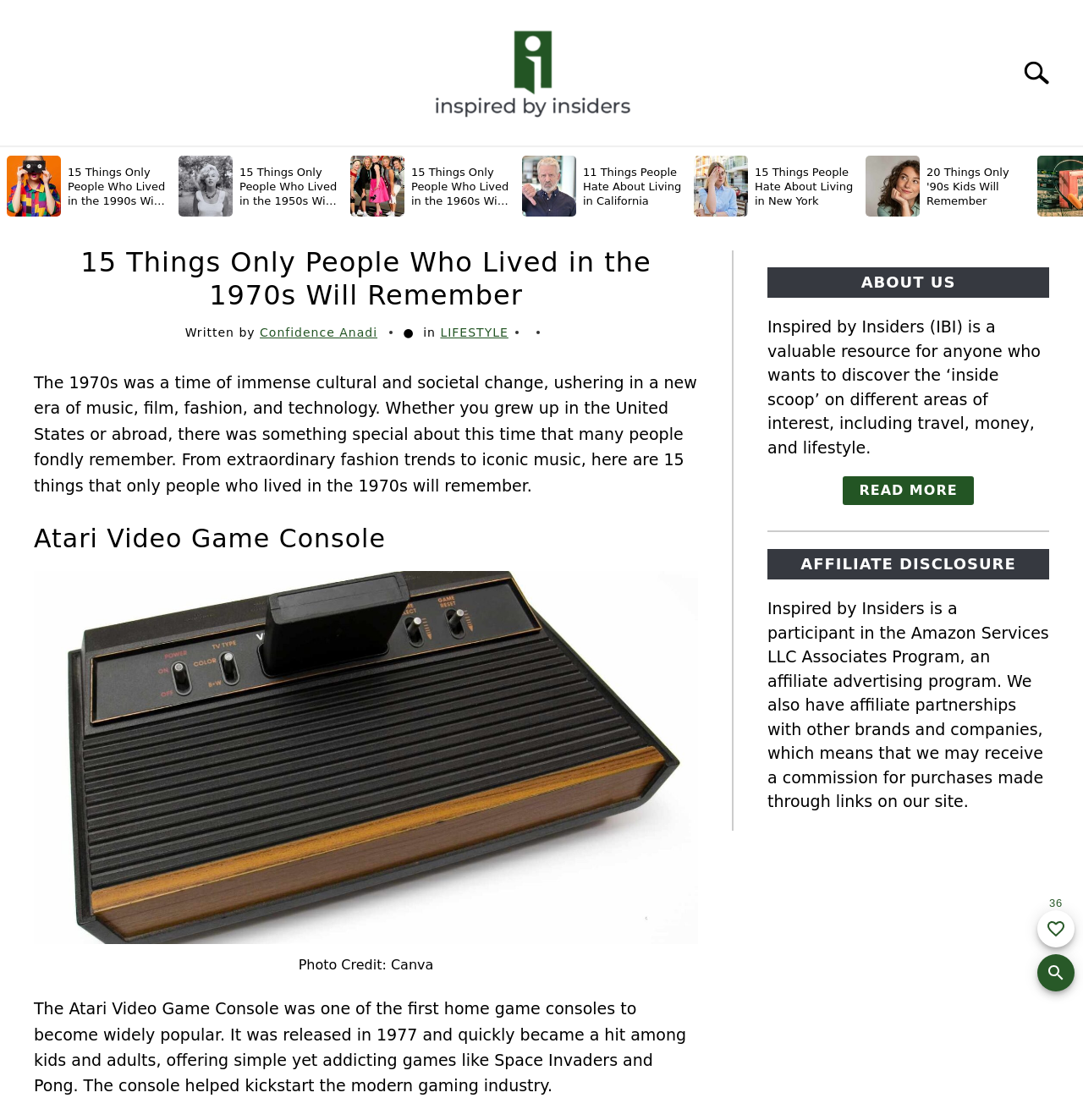Determine the bounding box coordinates for the region that must be clicked to execute the following instruction: "View 15 Things Only People Who Lived in the 1990s Will Remember".

[0.006, 0.139, 0.159, 0.193]